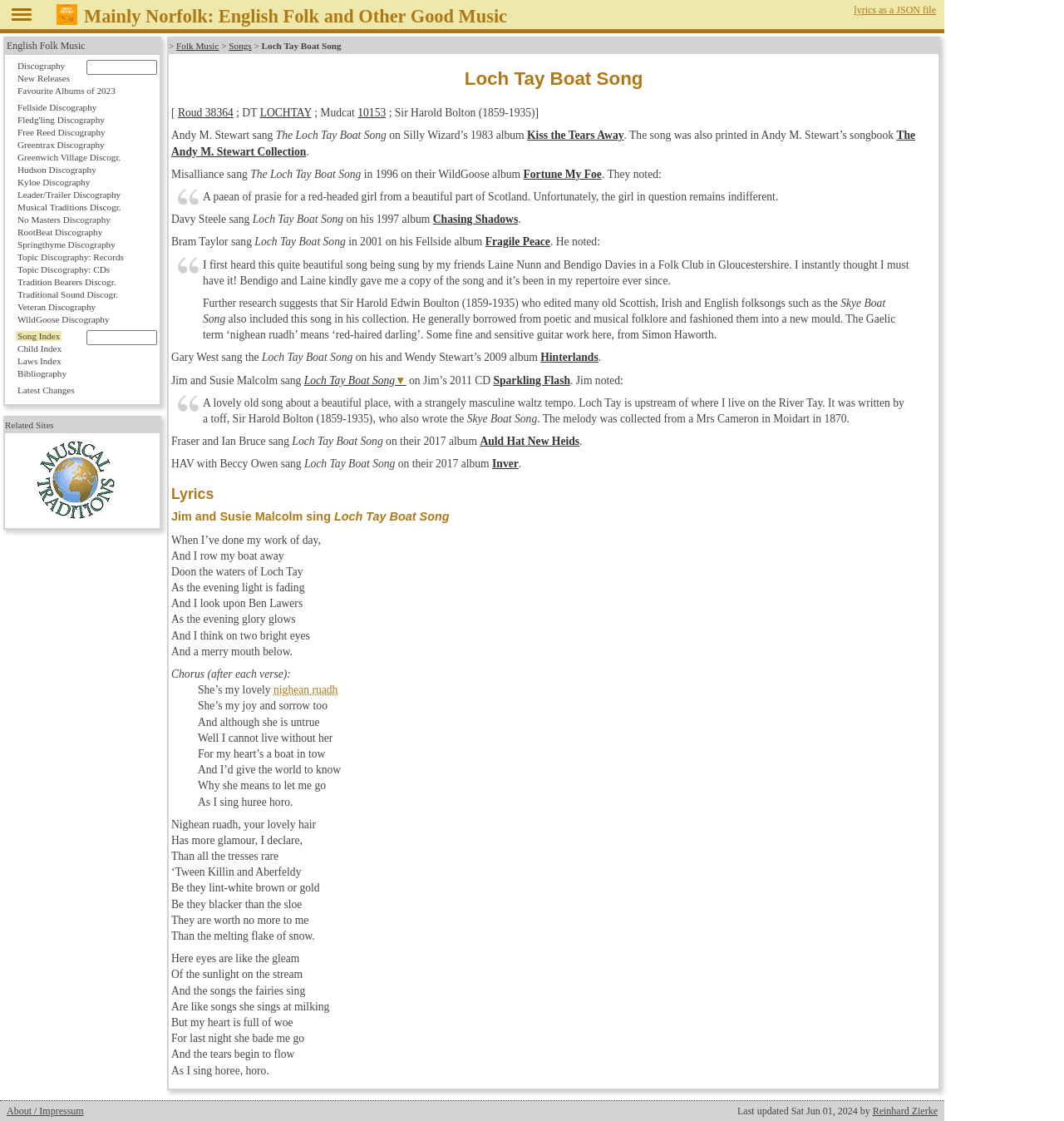Predict the bounding box coordinates for the UI element described as: "Auld Hat New Heids". The coordinates should be four float numbers between 0 and 1, presented as [left, top, right, bottom].

[0.451, 0.388, 0.545, 0.399]